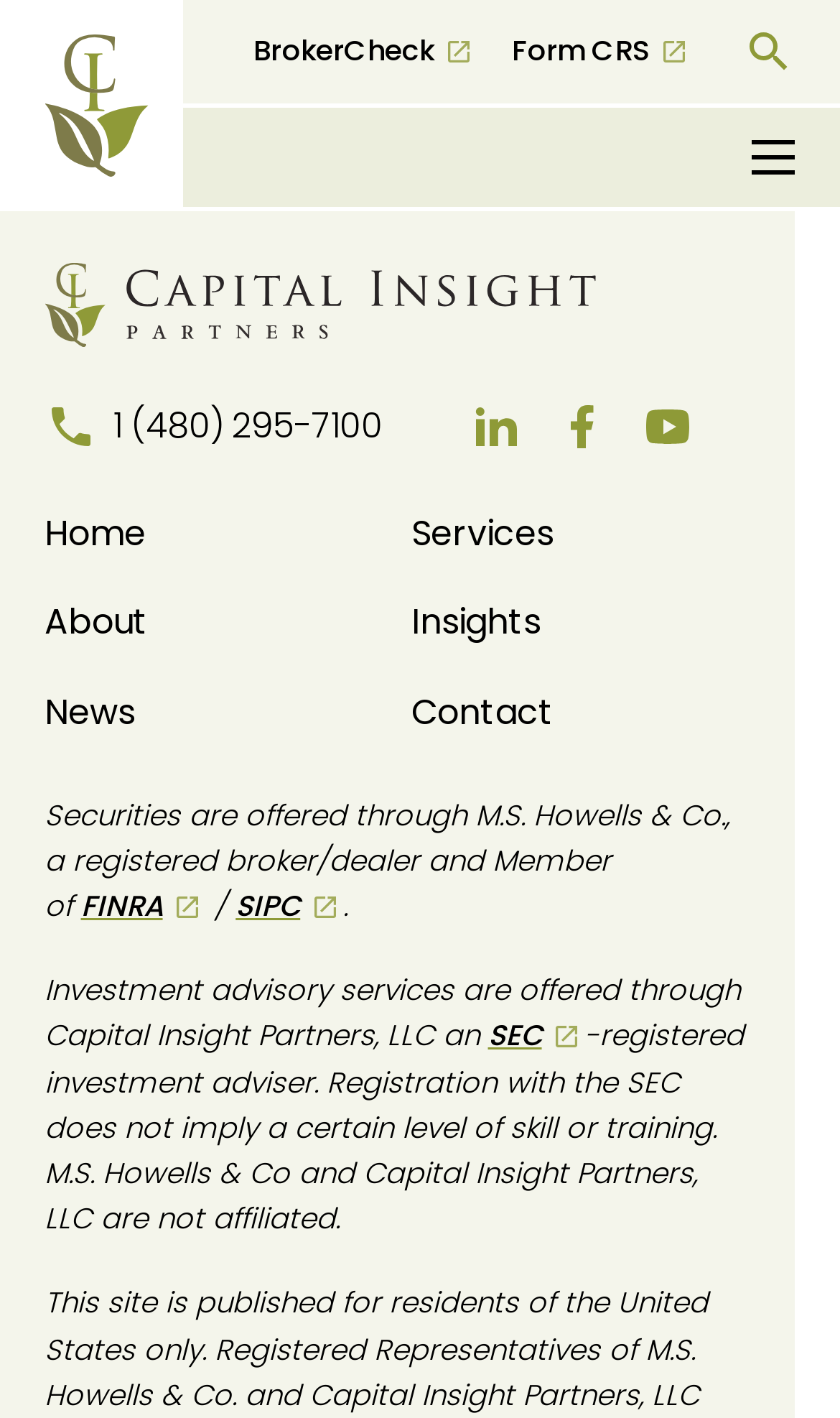Locate the bounding box coordinates of the element's region that should be clicked to carry out the following instruction: "Search the website". The coordinates need to be four float numbers between 0 and 1, i.e., [left, top, right, bottom].

[0.886, 0.018, 0.947, 0.055]